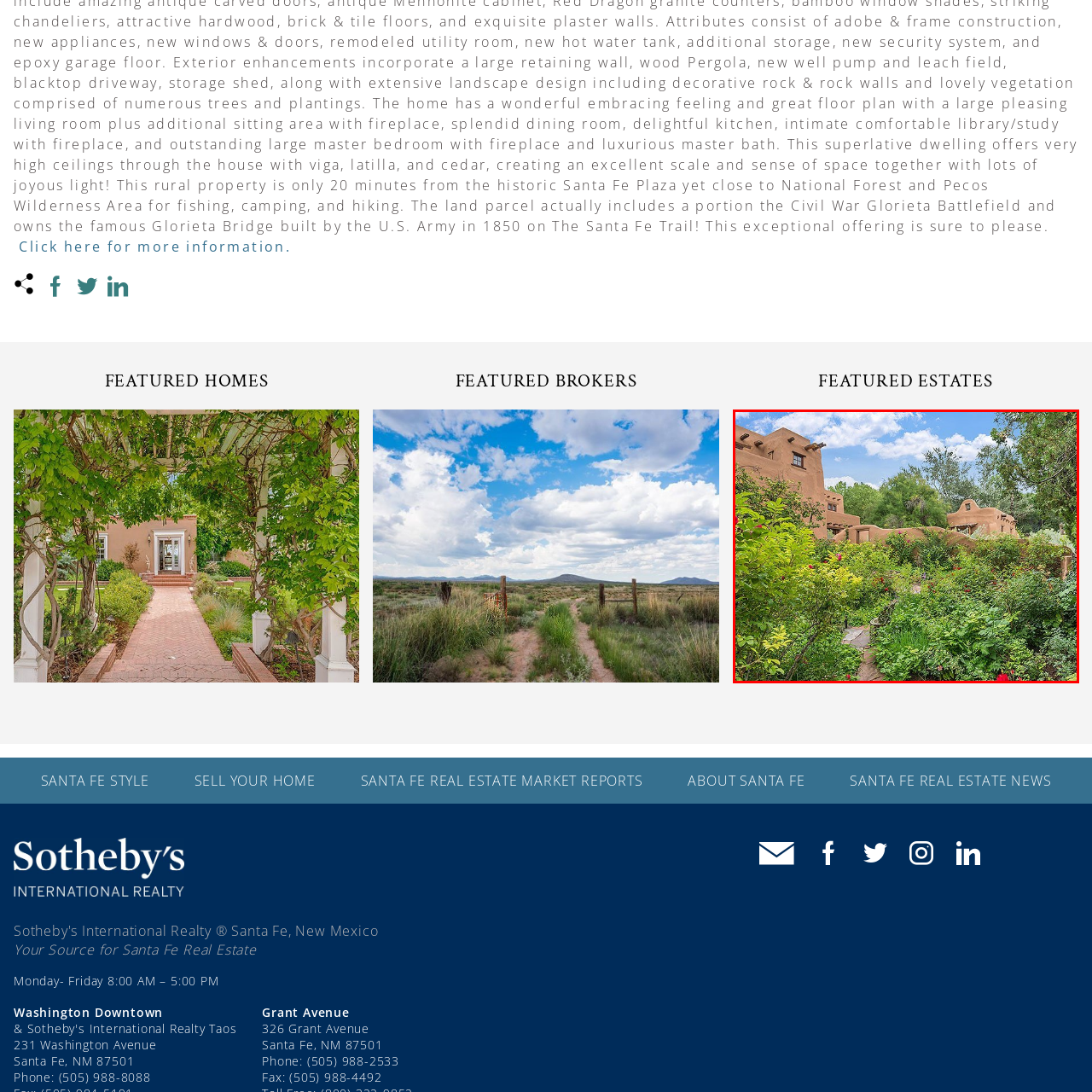Provide an in-depth description of the scene highlighted by the red boundary in the image.

The image showcases a stunning Santa Fe-style estate surrounded by a lush, vibrant garden. The adobe architecture, characterized by its warm earth tones, harmoniously blends with the natural landscape. Brightly colored flowers flourish amidst deep green foliage, creating a picturesque and inviting atmosphere. The soft blue sky above, dotted with fluffy white clouds, enhances the serene ambiance of this beautiful outdoor space. This captivating setting exemplifies the charm and tranquility of featured estates in Santa Fe, perfect for those seeking a peaceful retreat in nature.